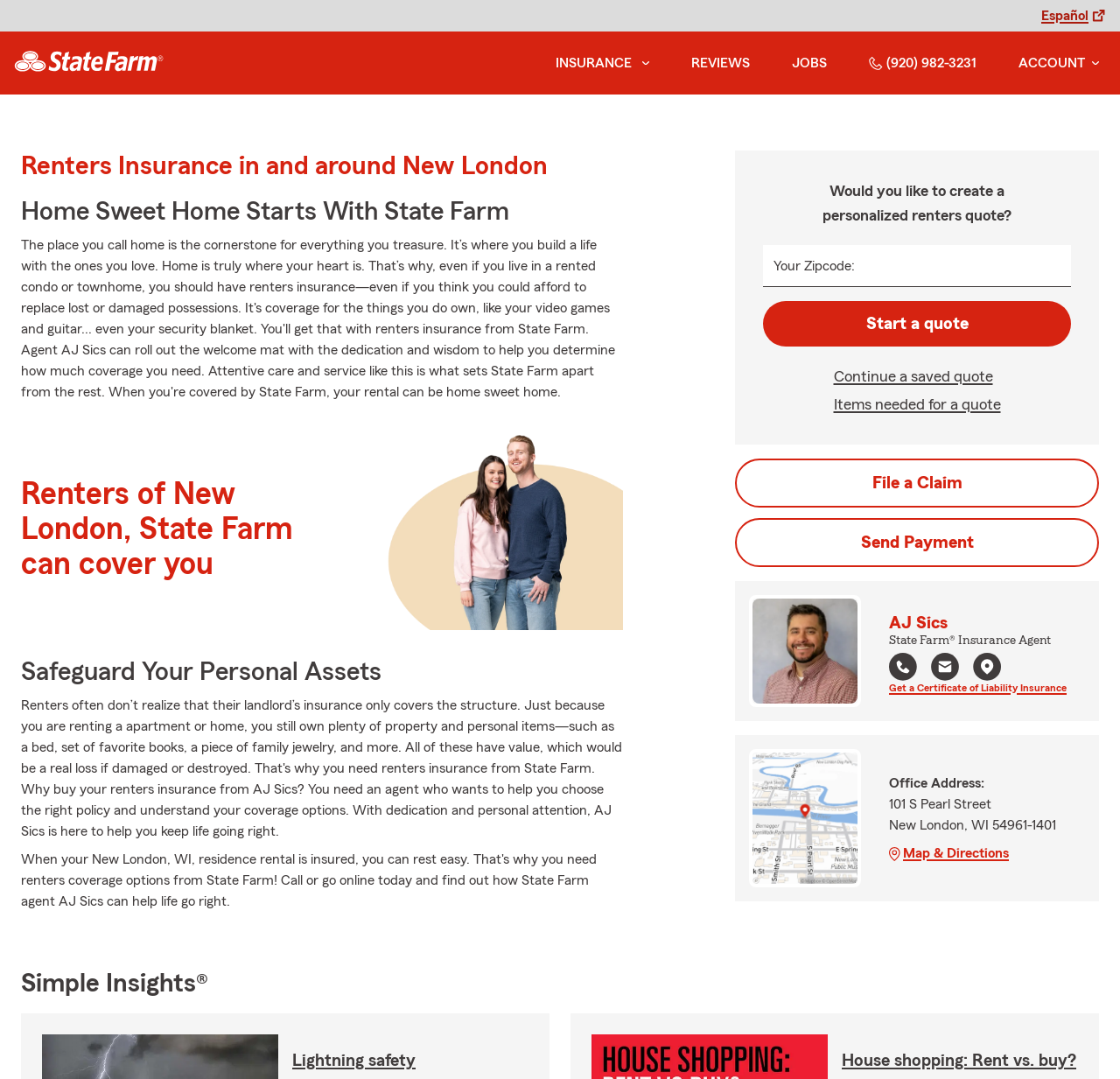Answer the following in one word or a short phrase: 
What is the purpose of the 'Start a quote' button?

To create a personalized renters quote